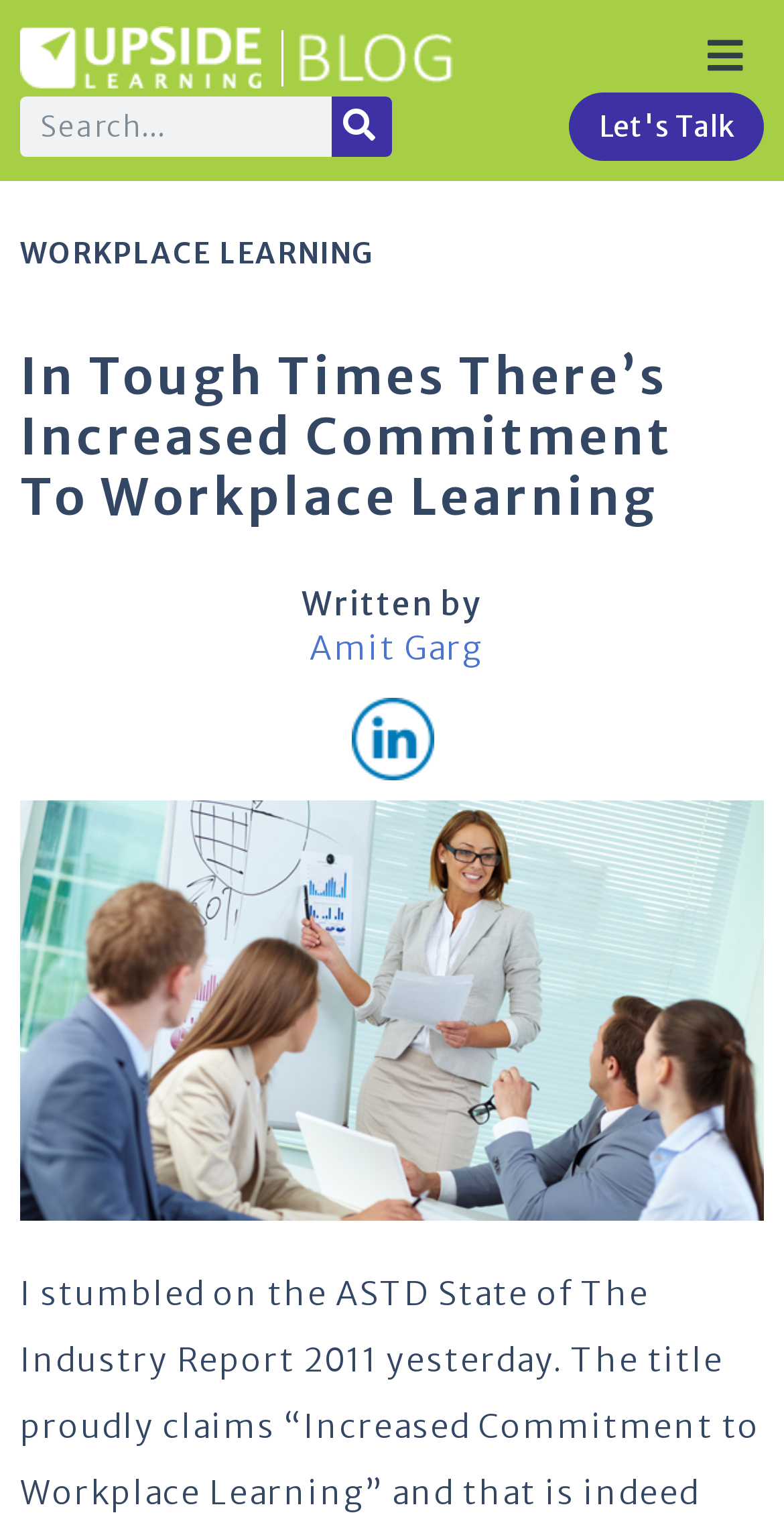Please provide a comprehensive answer to the question based on the screenshot: What is the contact option provided?

I found a link labeled 'Let's Talk' on the webpage, which suggests that it is a contact option provided by the website. This link may lead to a contact form or a page with contact information.